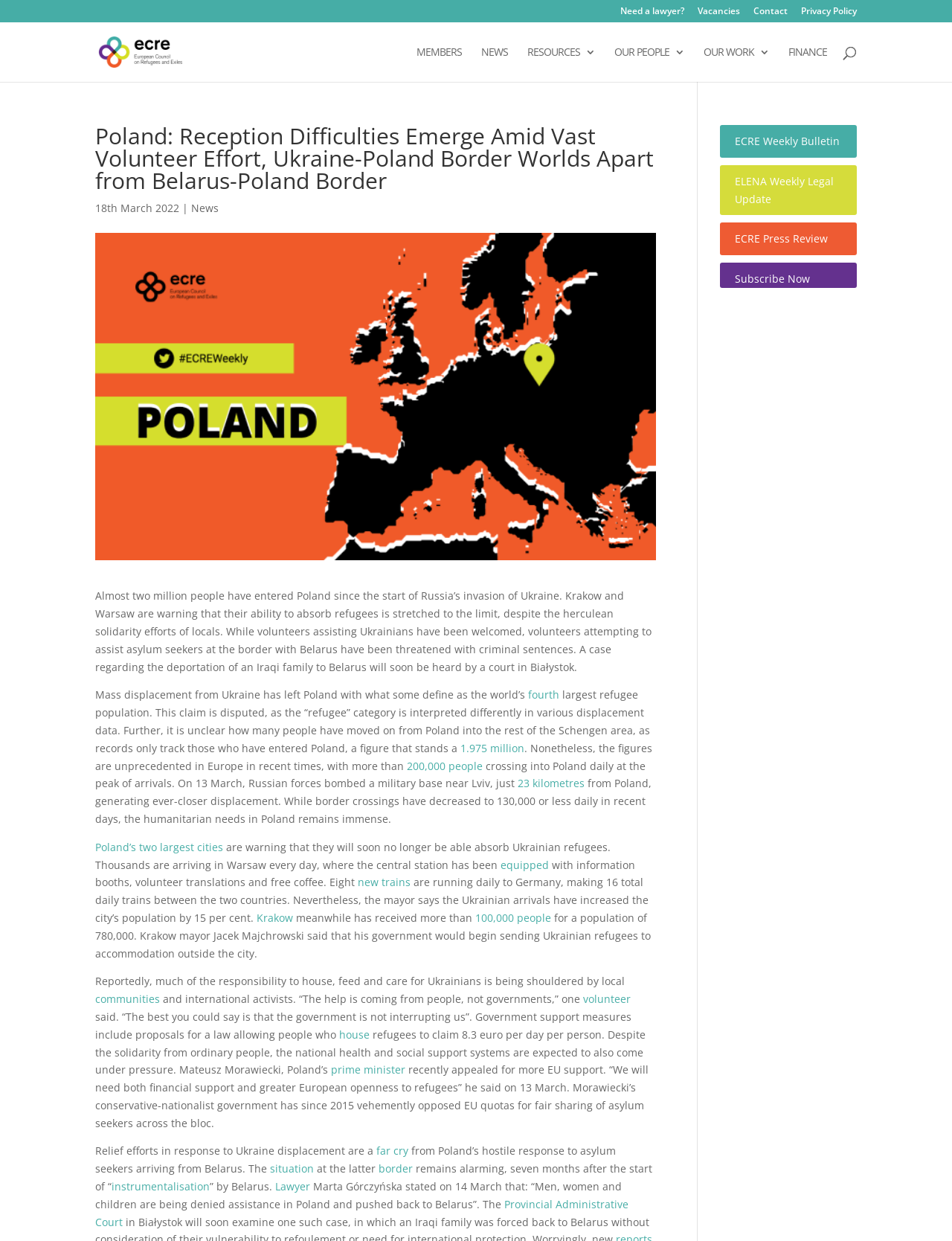Craft a detailed narrative of the webpage's structure and content.

The webpage is about the European Council on Refugees and Exiles (ECRE) and its response to the refugee crisis in Poland. At the top of the page, there are several links to different sections of the website, including "Need a lawyer?", "Vacancies", "Contact", and "Privacy Policy". Below these links, there is a logo of the ECRE and a link to the organization's homepage.

The main content of the page is an article about the challenges Poland is facing in responding to the influx of refugees from Ukraine. The article is divided into several sections, with headings and subheadings. The text describes the situation at the Ukraine-Poland border, where thousands of people are arriving daily, and the efforts of local communities and international activists to provide assistance. The article also mentions the Polish government's response, including proposals for a law allowing people to claim financial support for housing refugees.

To the right of the article, there are several links to related resources, including the ECRE Weekly Bulletin, ELENA Weekly Legal Update, and ECRE Press Review. At the bottom of the page, there is a call to action to subscribe to the ECRE's newsletter.

Throughout the page, there are several links to specific terms and phrases, such as "News", "fourth", "1.975 million", and "prime minister", which suggest that the article is a detailed and informative piece about the refugee crisis in Poland.